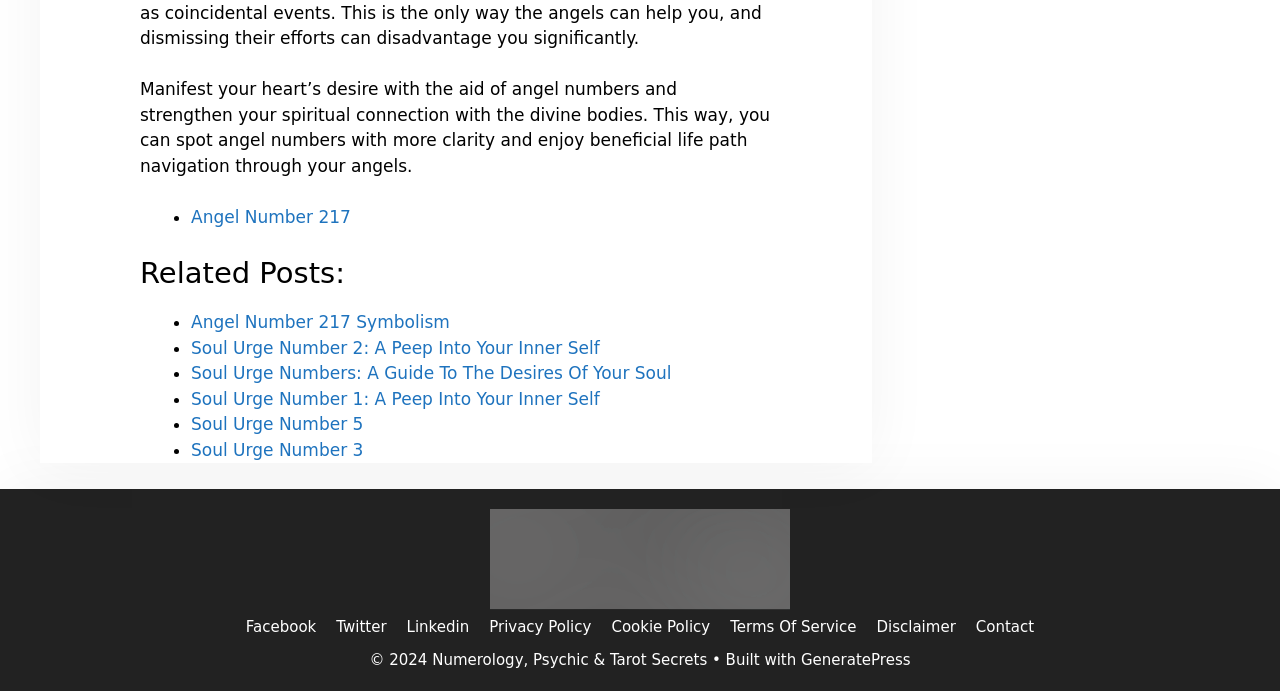How many related posts are listed?
Examine the image and provide an in-depth answer to the question.

There are 6 related posts listed on the webpage, which can be counted by looking at the list markers and links under the 'Related Posts:' heading.